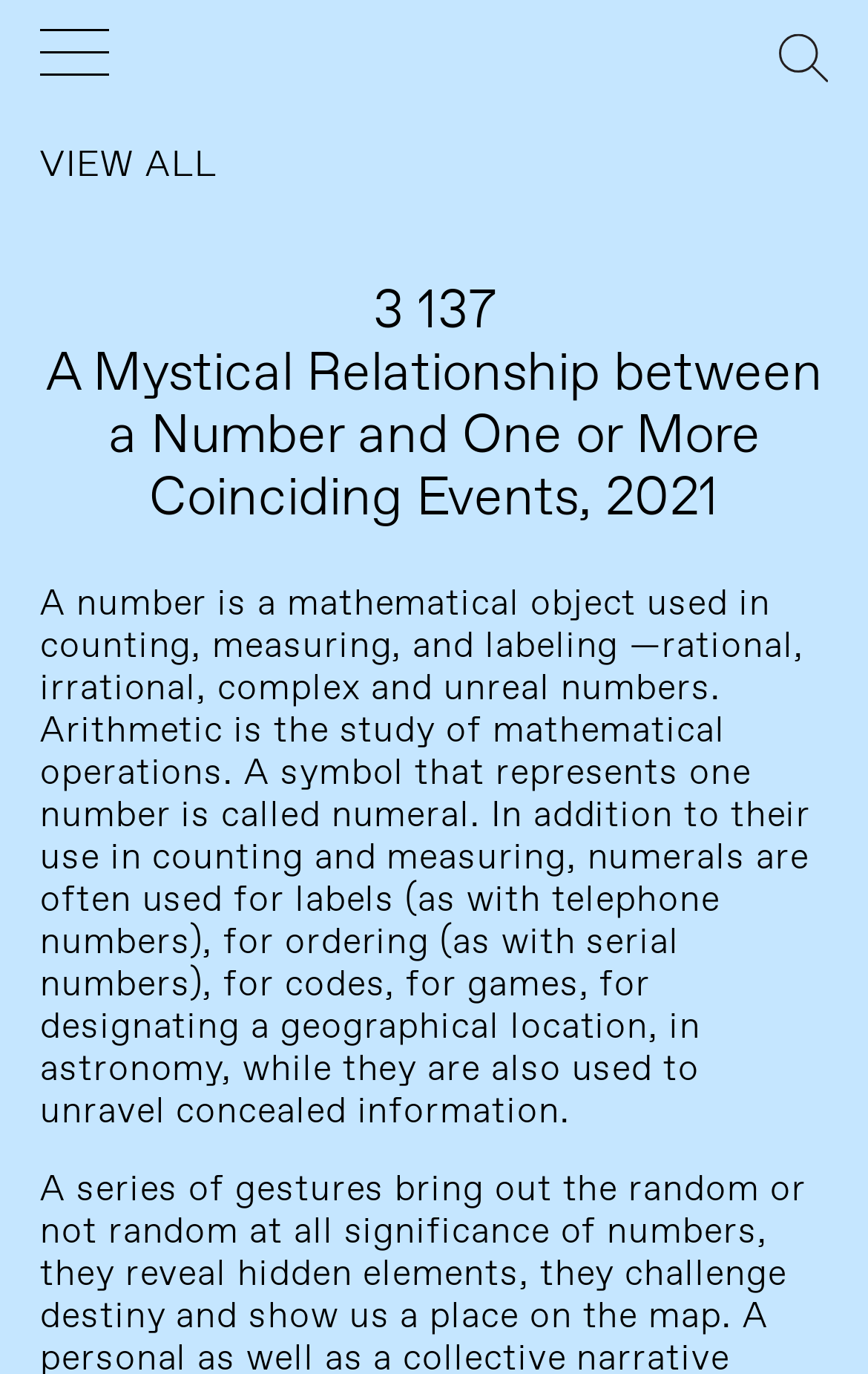What is the purpose of the search box?
Answer the question with a thorough and detailed explanation.

The search box is located at the top of the webpage with a label 'Search for:', indicating that it is meant to be used to search for specific content within the webpage or website.